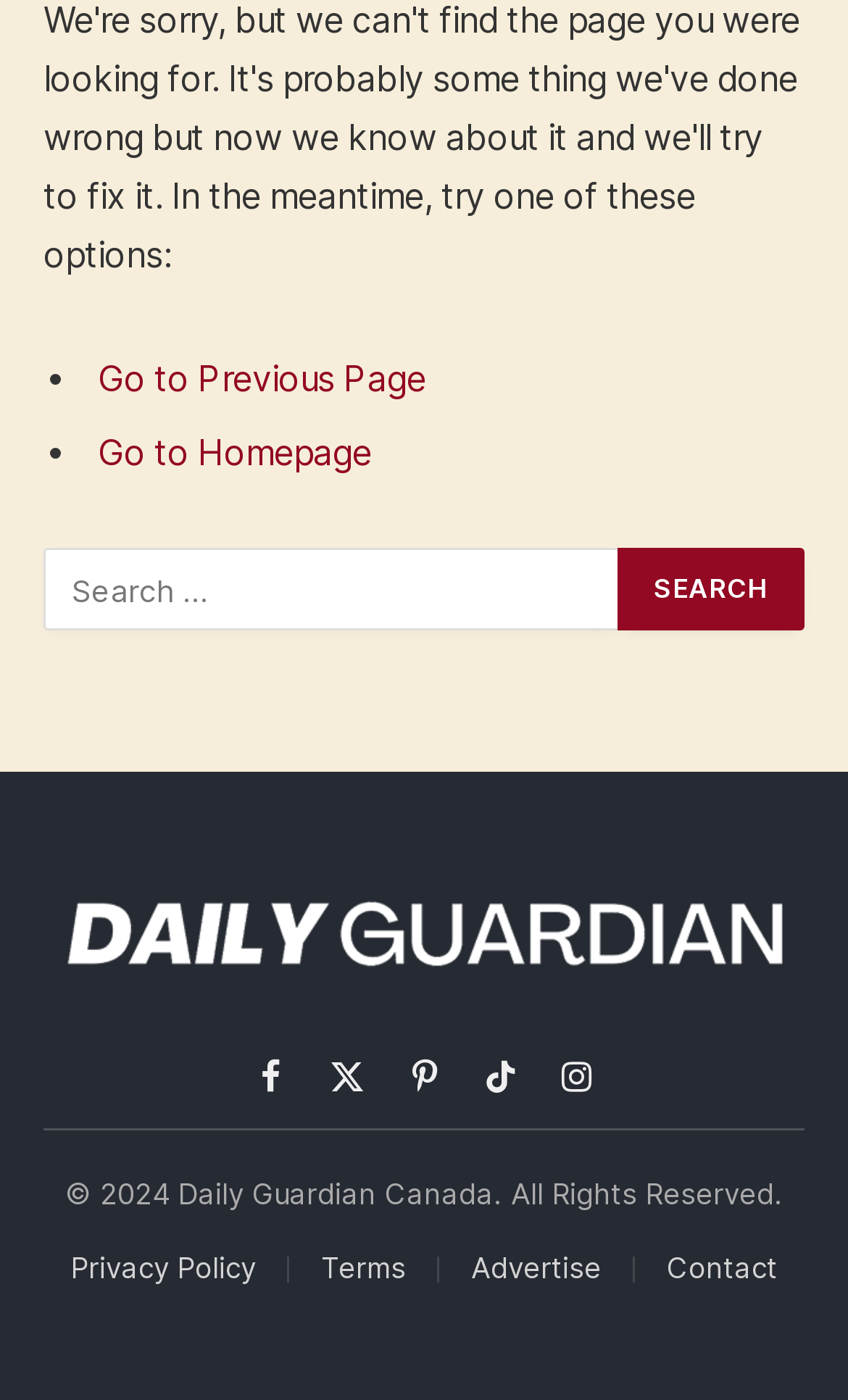Using the description: "Go to Previous Page", identify the bounding box of the corresponding UI element in the screenshot.

[0.115, 0.257, 0.502, 0.286]